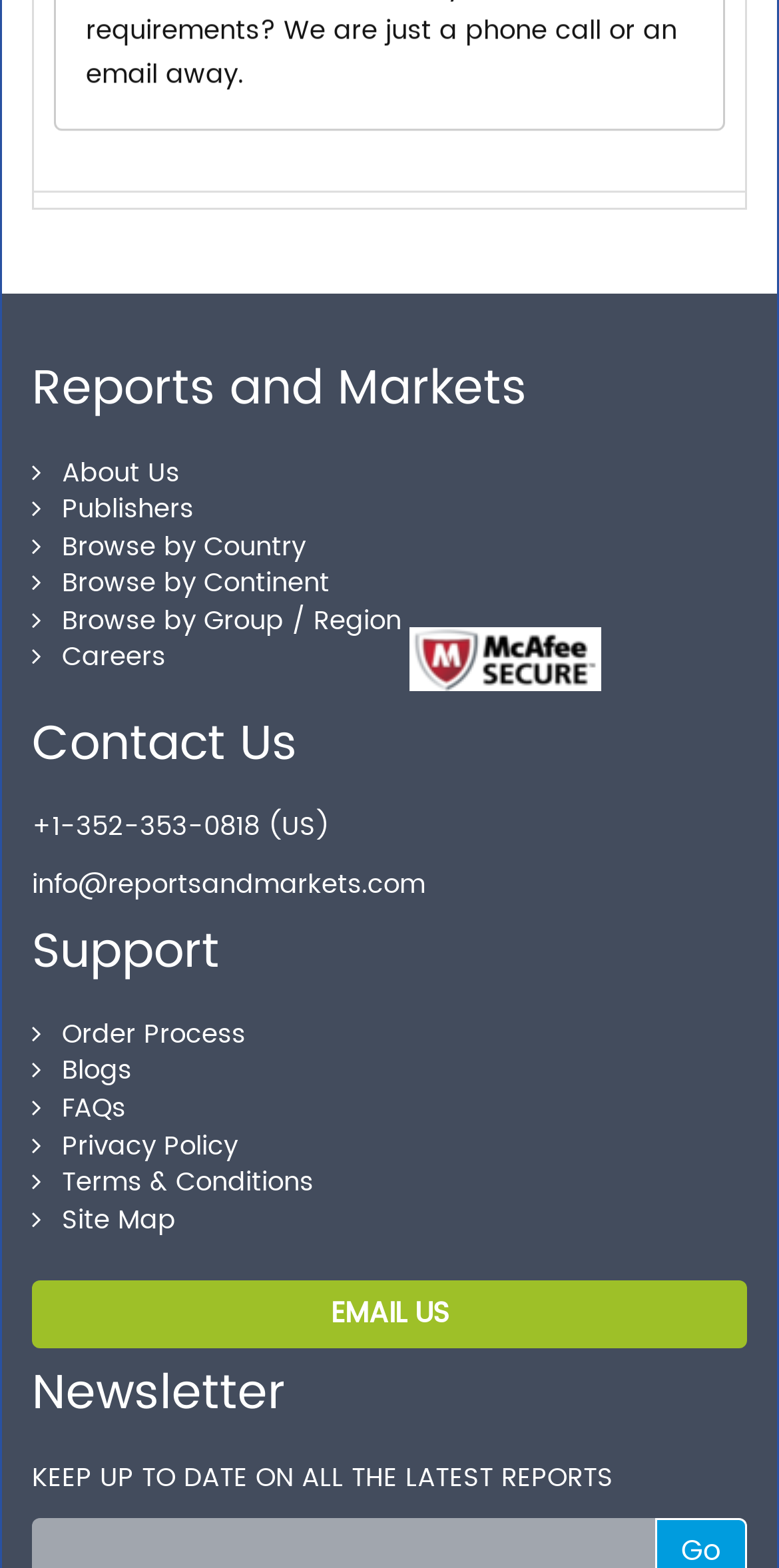What is the email address for contact? Based on the screenshot, please respond with a single word or phrase.

info@reportsandmarkets.com